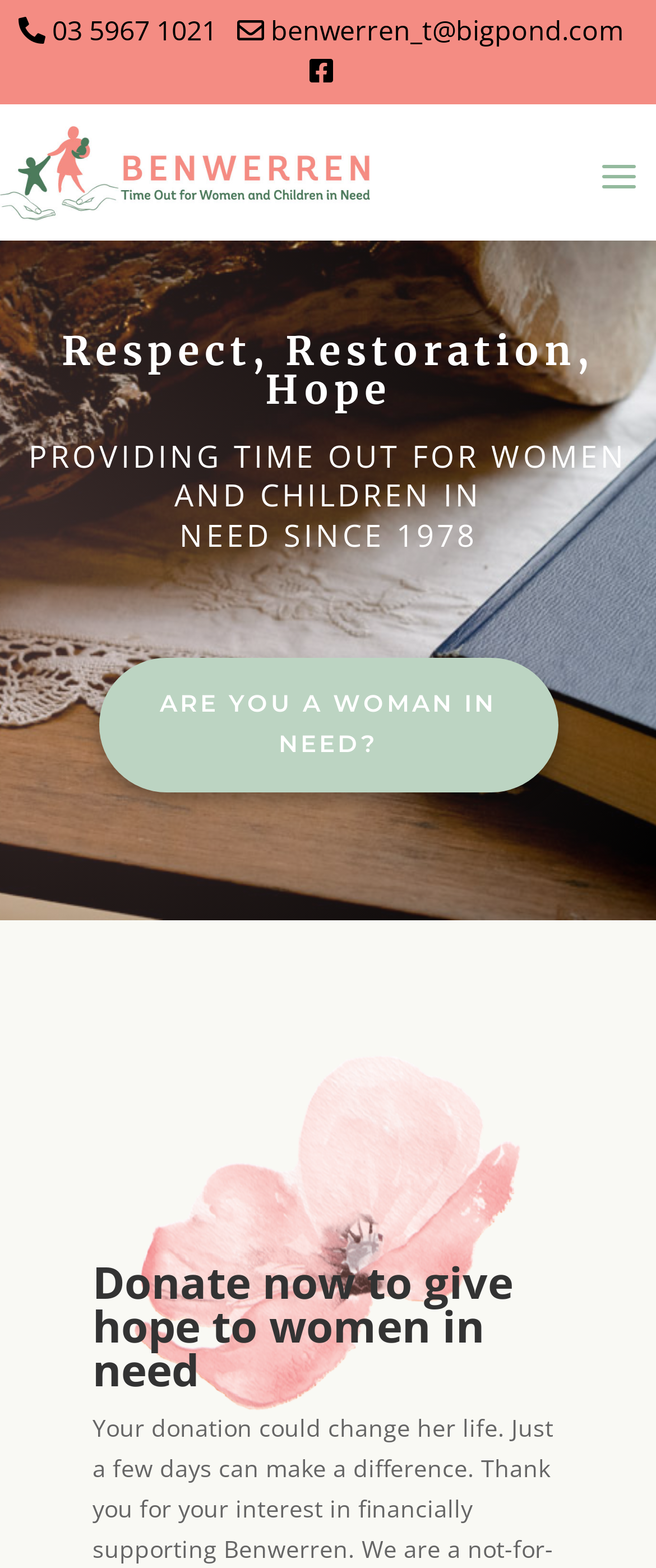Please determine the bounding box coordinates, formatted as (top-left x, top-left y, bottom-right x, bottom-right y), with all values as floating point numbers between 0 and 1. Identify the bounding box of the region described as: 03 5967 1021

[0.028, 0.008, 0.331, 0.031]